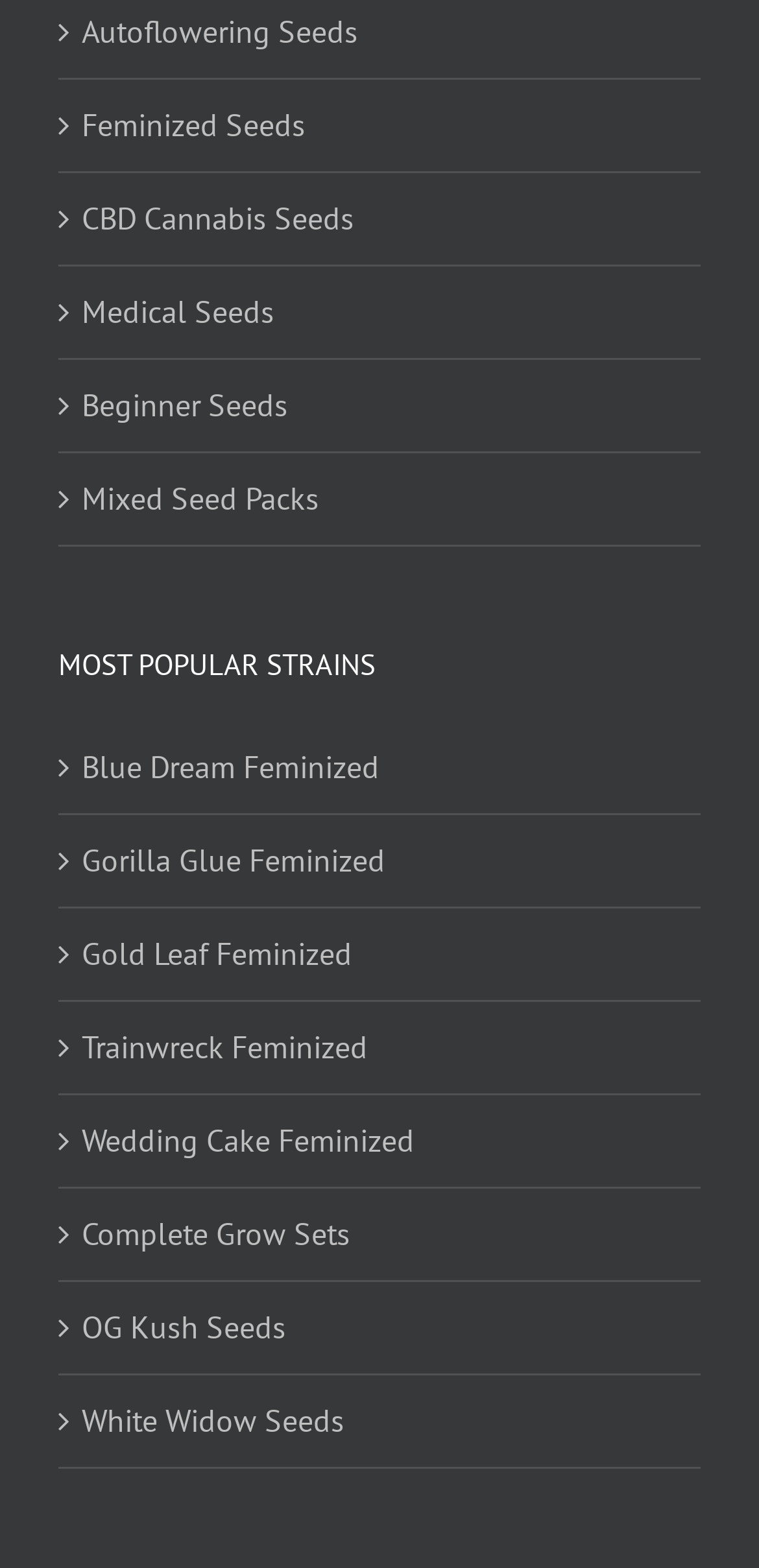Carefully observe the image and respond to the question with a detailed answer:
How many links are under the 'MOST POPULAR STRAINS' heading?

By counting the links under the 'MOST POPULAR STRAINS' heading, we can see that there are 8 links, including 'Blue Dream Feminized', 'Gorilla Glue Feminized', and others.